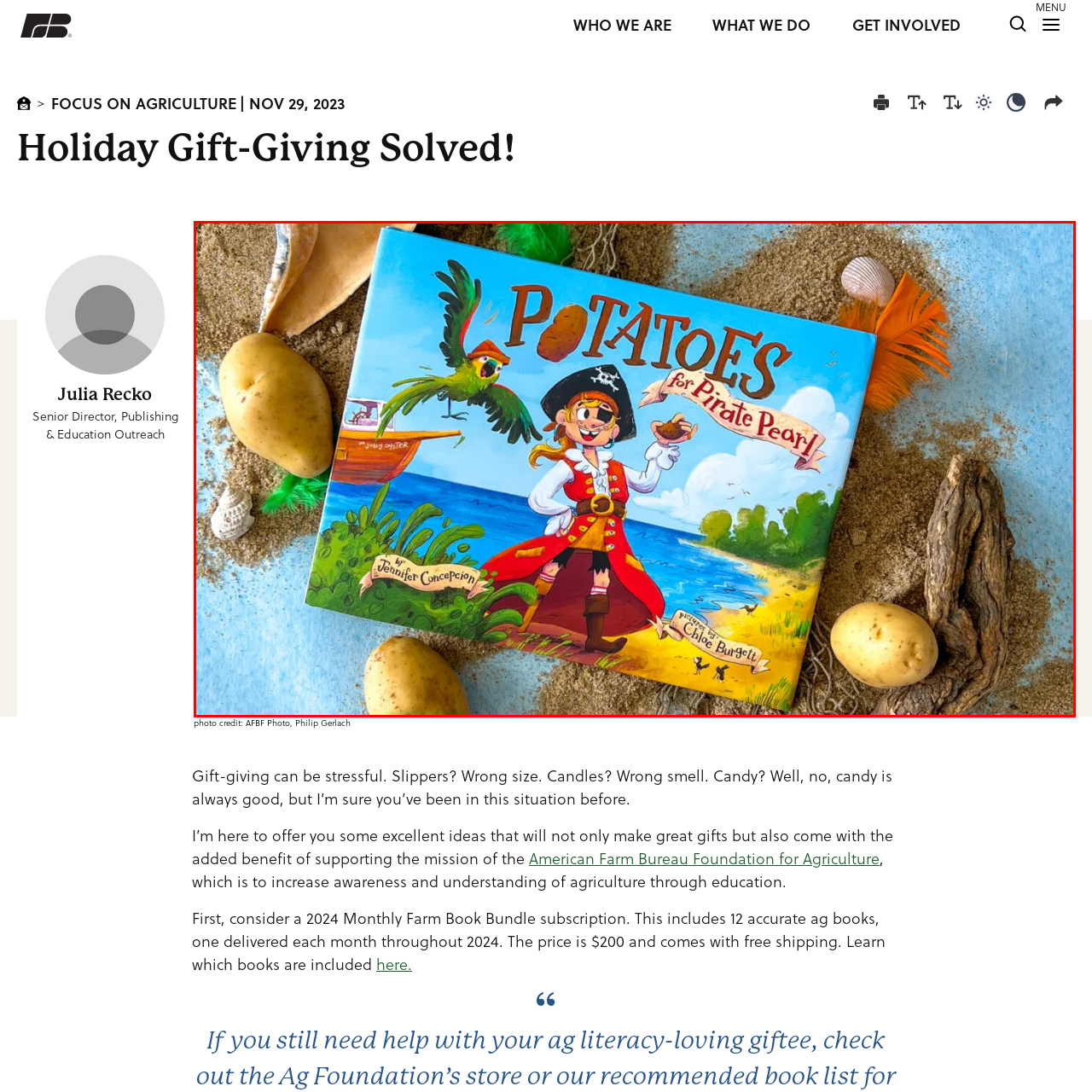Refer to the image within the red outline and provide a one-word or phrase answer to the question:
What is the color of the parrot?

Vibrant green